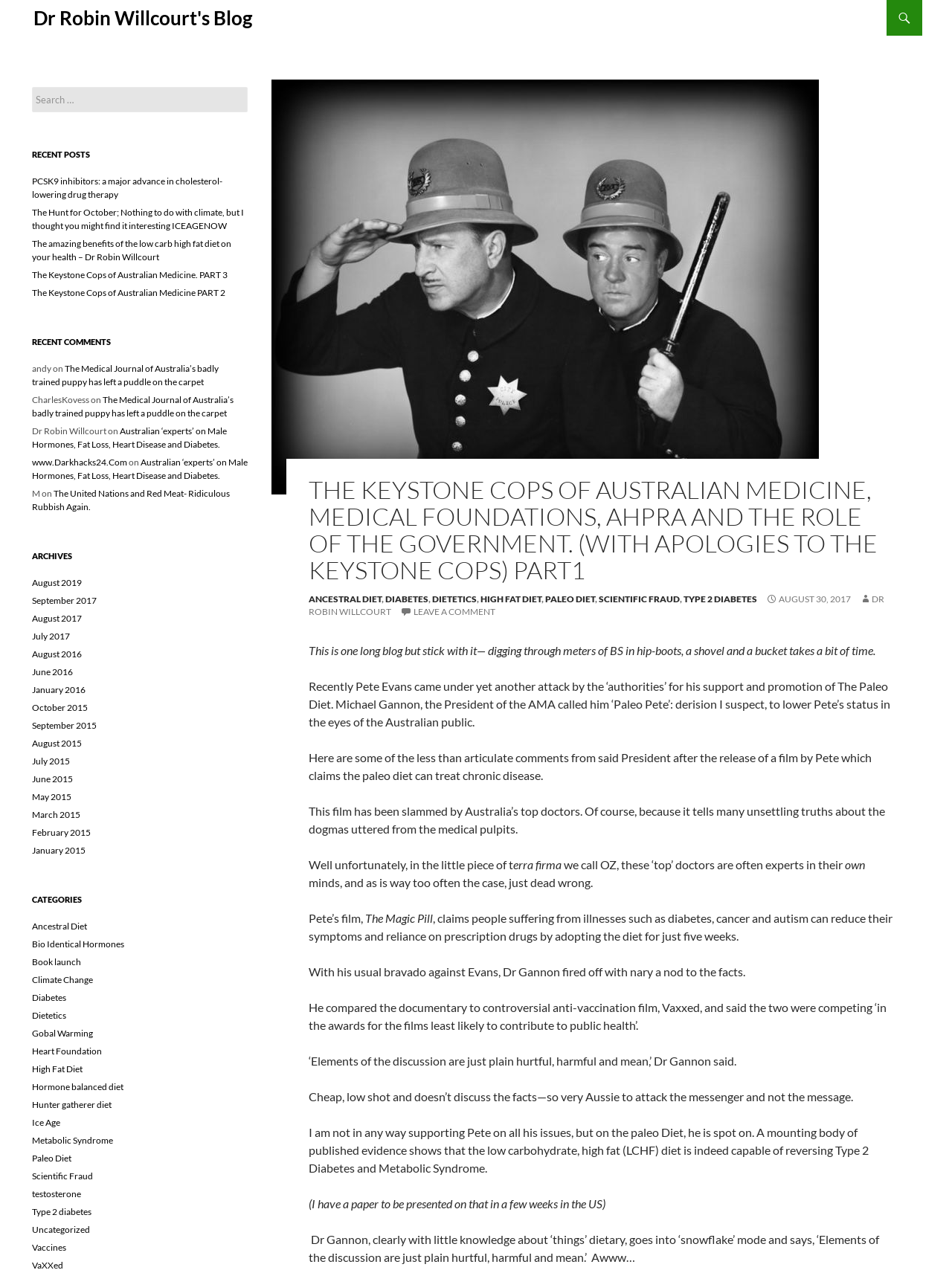Determine the bounding box coordinates of the section to be clicked to follow the instruction: "Check category 'Ancestral Diet'". The coordinates should be given as four float numbers between 0 and 1, formatted as [left, top, right, bottom].

[0.033, 0.723, 0.091, 0.732]